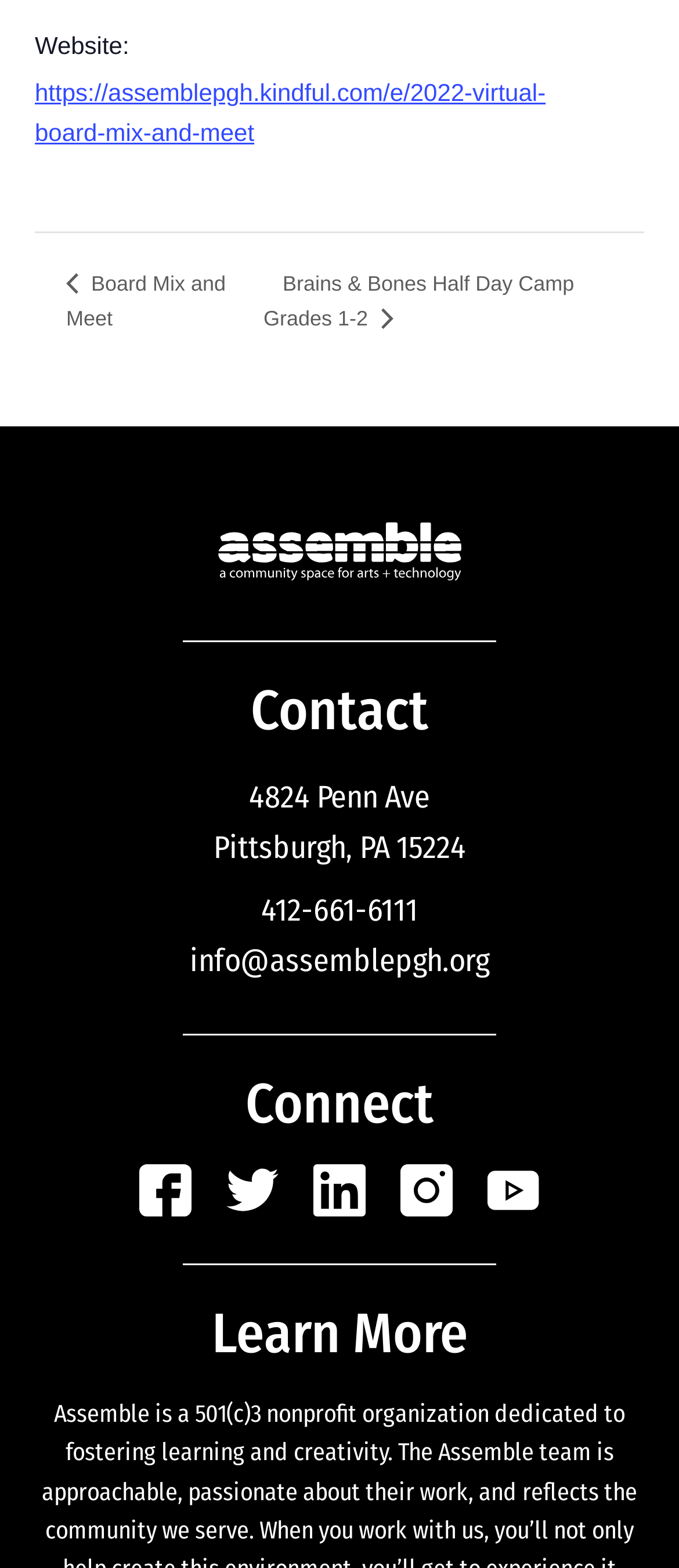What is the phone number of Assemble?
Can you provide a detailed and comprehensive answer to the question?

In the contact section of the webpage, I found a static text 'Phone:' followed by a link '412-661-6111', which is the phone number of Assemble.